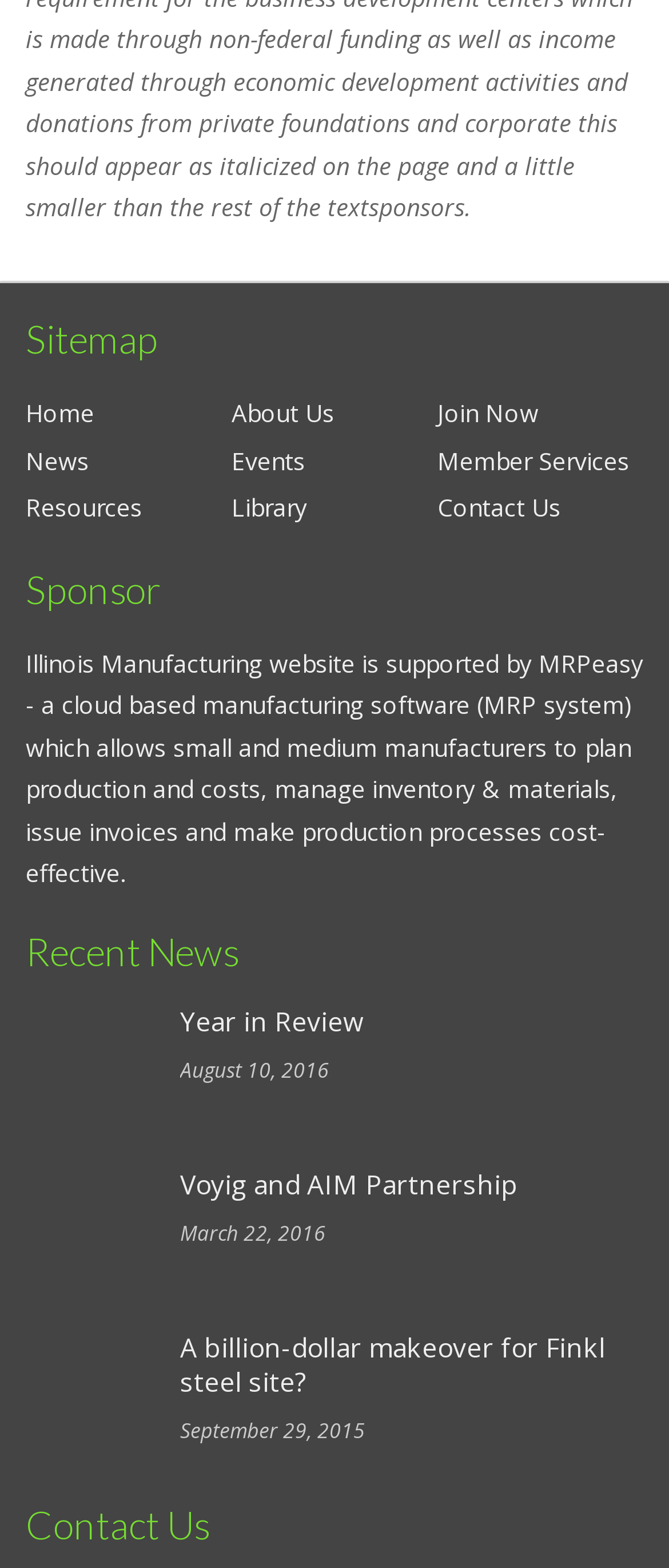Find the bounding box coordinates of the area to click in order to follow the instruction: "Visit the 'About Us' page".

[0.346, 0.253, 0.5, 0.274]